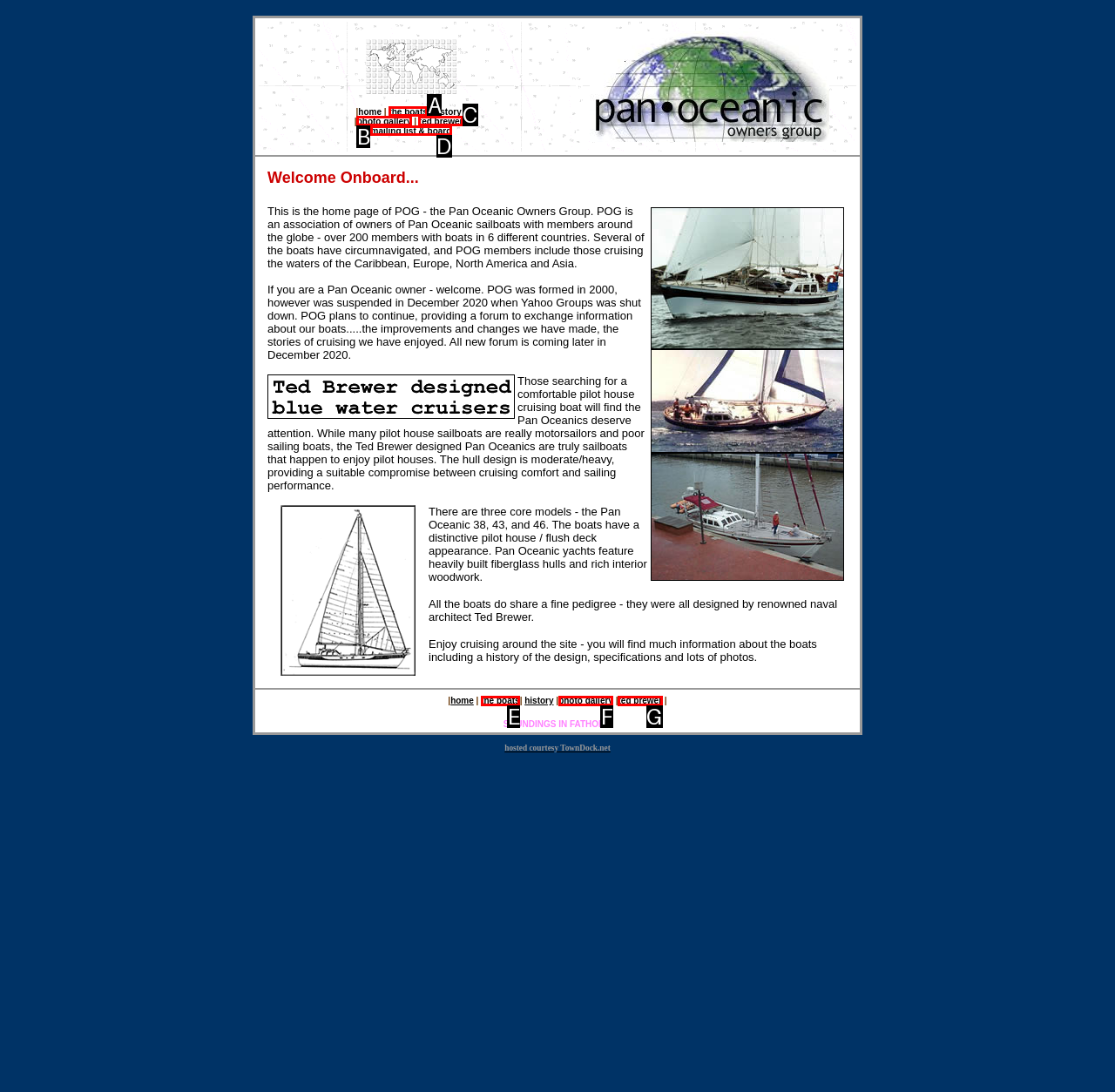Tell me which one HTML element best matches the description: photo gallery
Answer with the option's letter from the given choices directly.

B